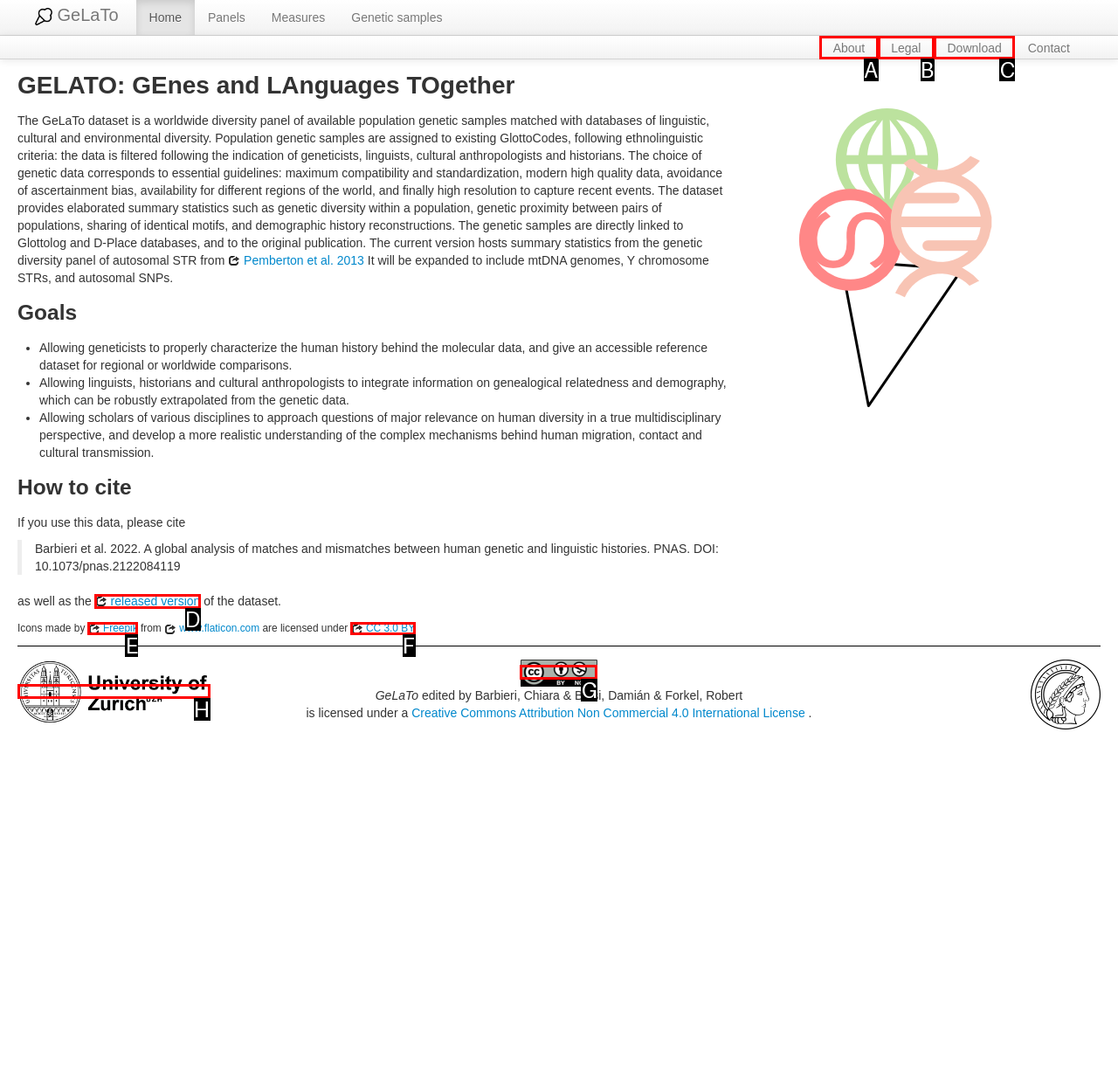Select the option that fits this description: released version
Answer with the corresponding letter directly.

D